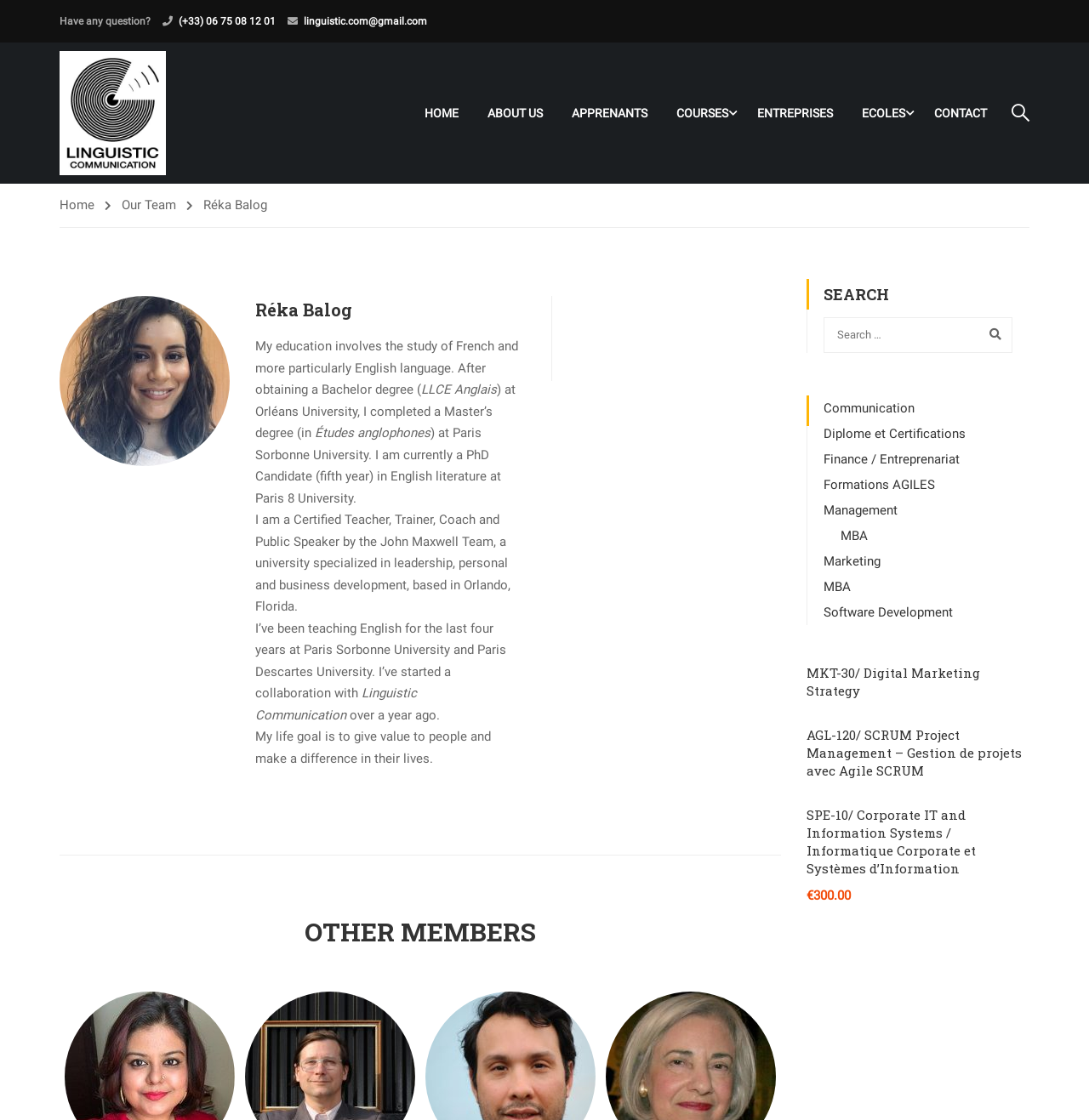What is the name of the university where Réka Balog completed her Master's degree?
Please analyze the image and answer the question with as much detail as possible.

I found the university name by reading the description of Réka Balog's education, where it is mentioned that she completed a Master's degree at Paris Sorbonne University.